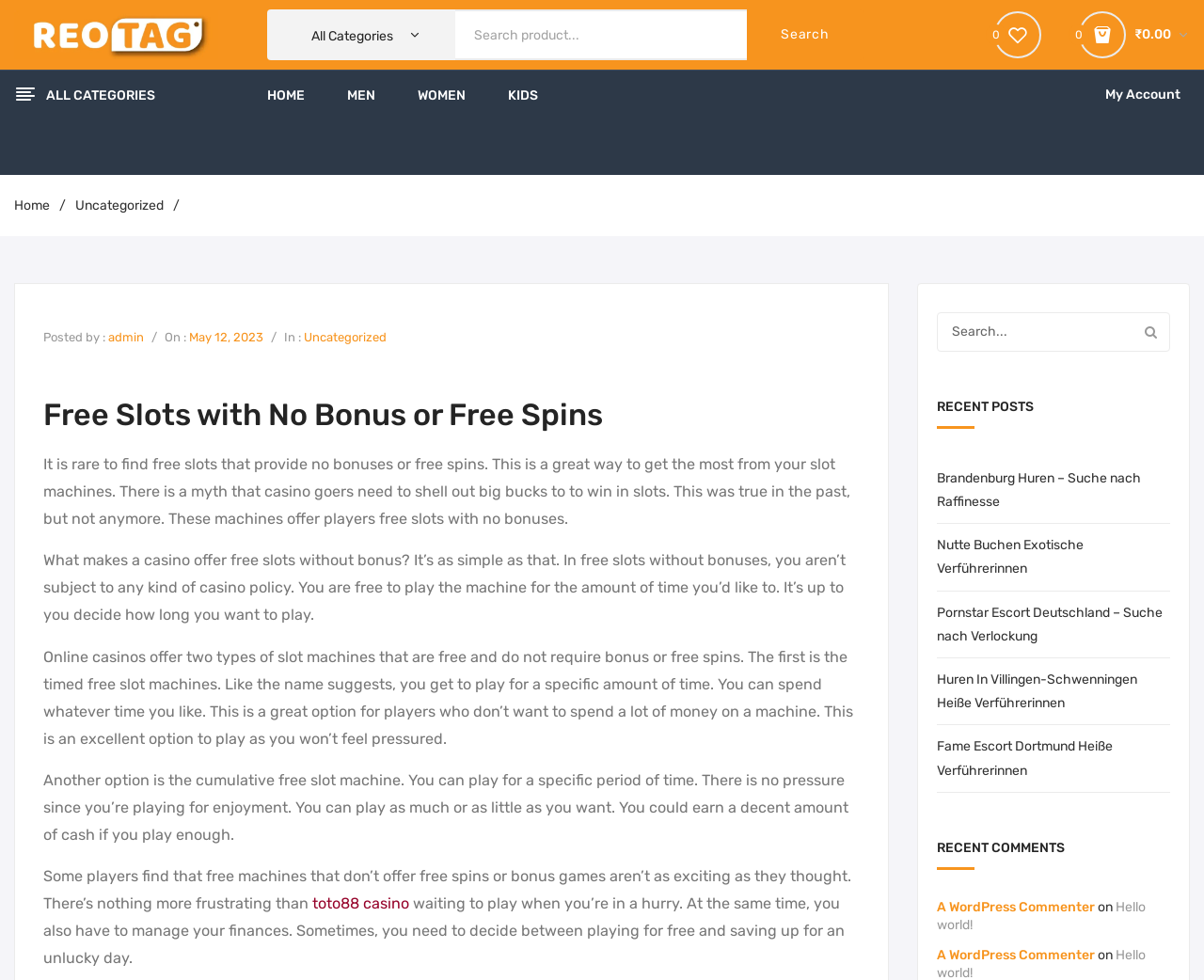How many recent posts are listed?
Answer with a single word or phrase, using the screenshot for reference.

5